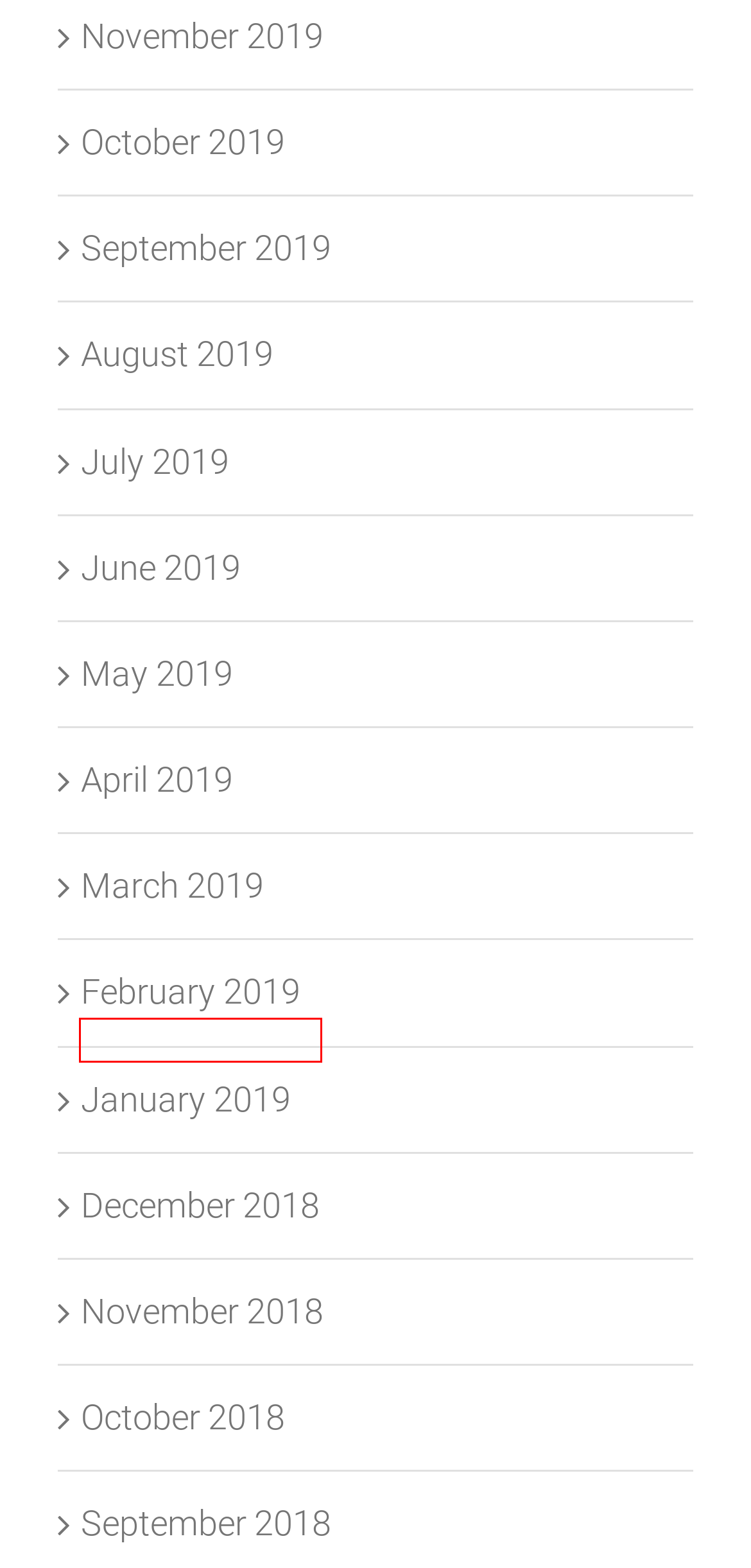Analyze the webpage screenshot with a red bounding box highlighting a UI element. Select the description that best matches the new webpage after clicking the highlighted element. Here are the options:
A. October 2018 - The Deondo Company
B. January 2019 - The Deondo Company
C. December 2018 - The Deondo Company
D. June 2019 - The Deondo Company
E. March 2019 - The Deondo Company
F. August 2019 - The Deondo Company
G. September 2019 - The Deondo Company
H. February 2019 - The Deondo Company

C